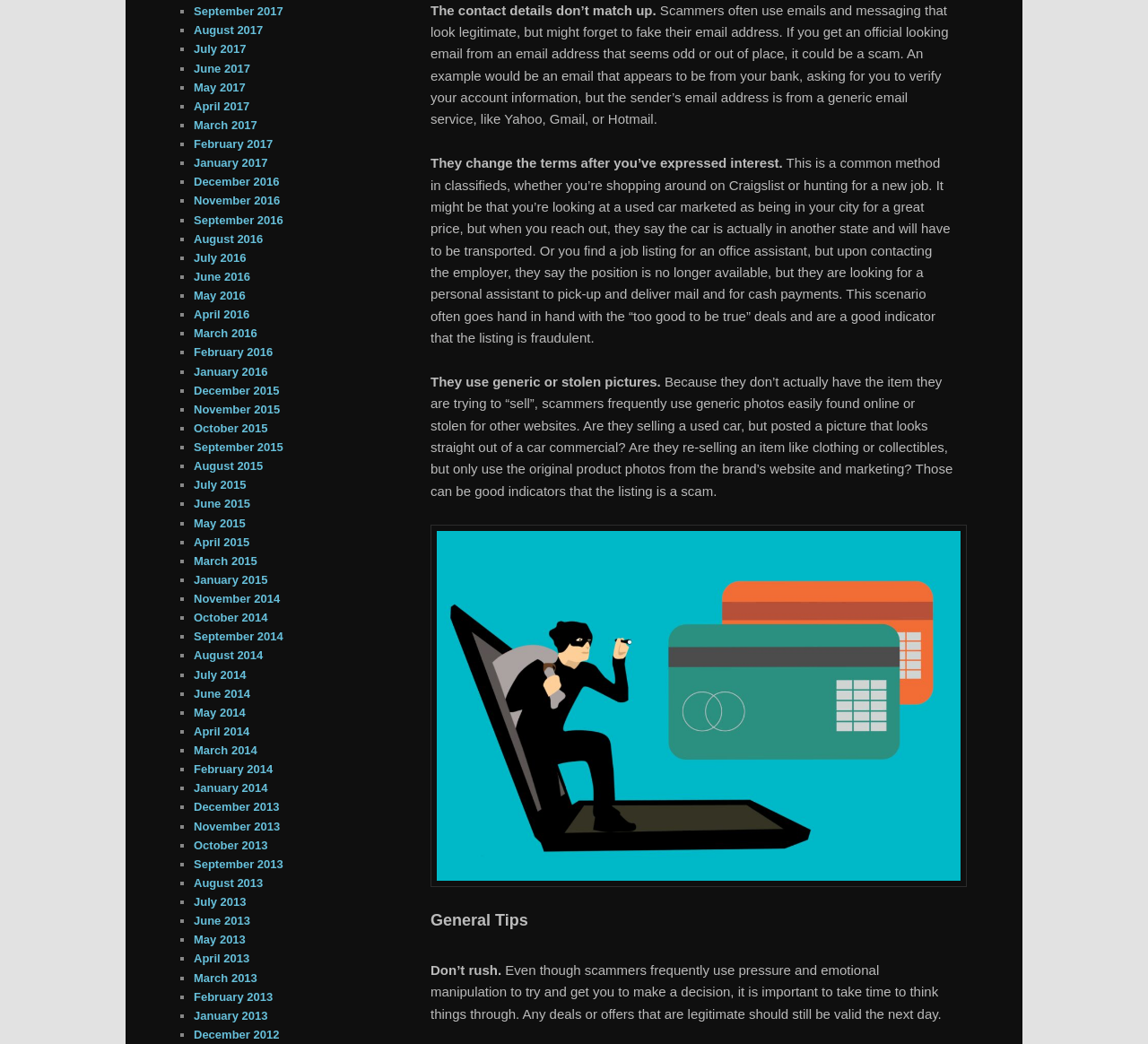What should you do when dealing with scammers?
Utilize the information in the image to give a detailed answer to the question.

The webpage advises not to rush when dealing with scammers, as they often use pressure and emotional manipulation to get you to make a decision, and any legitimate deals or offers should still be valid the next day.